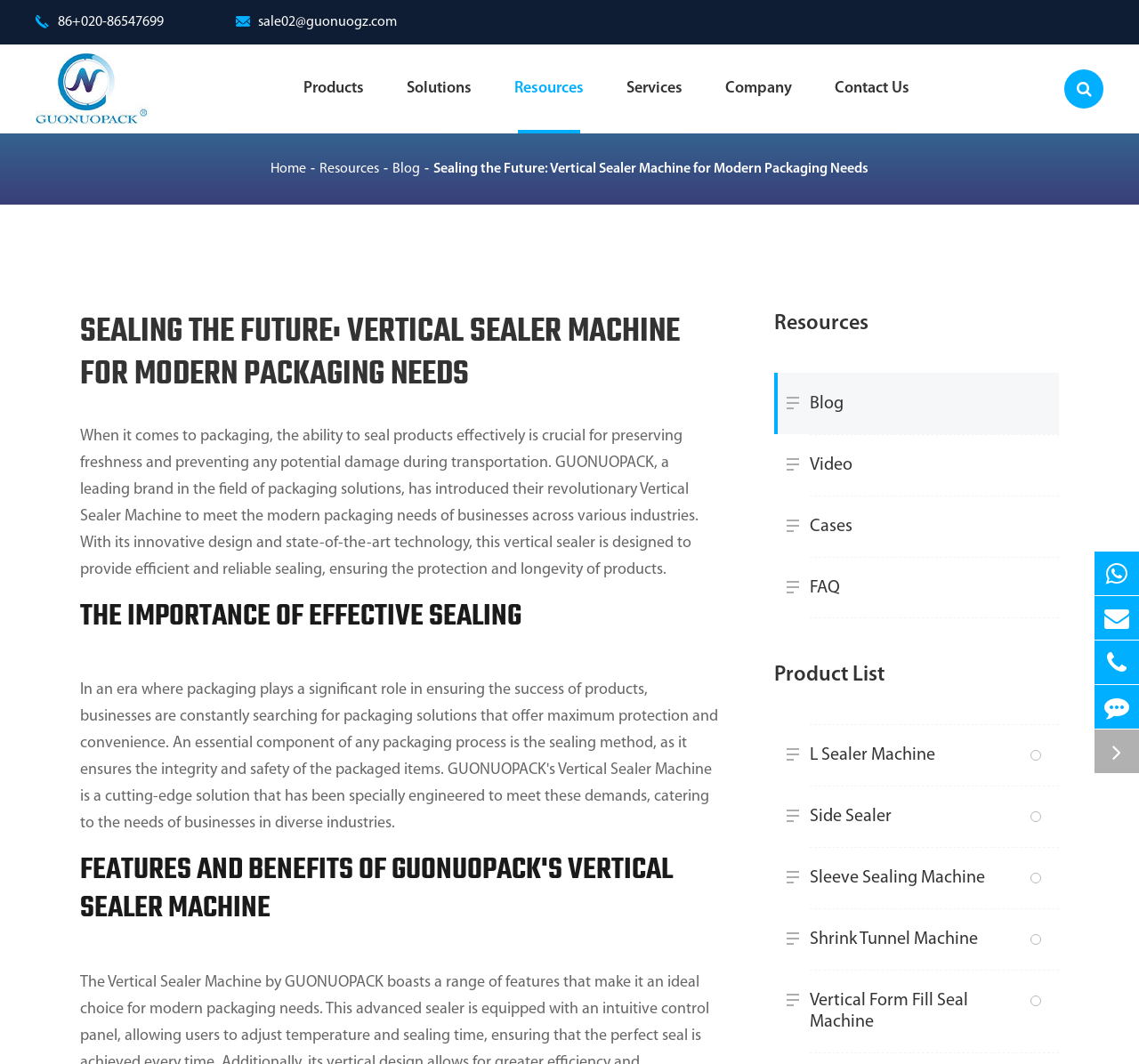How can I contact the company?
Provide a fully detailed and comprehensive answer to the question.

I found the contact information by looking at the links and images at the top right corner of the webpage, which include a phone number, an email address, and a Whatsapp link.